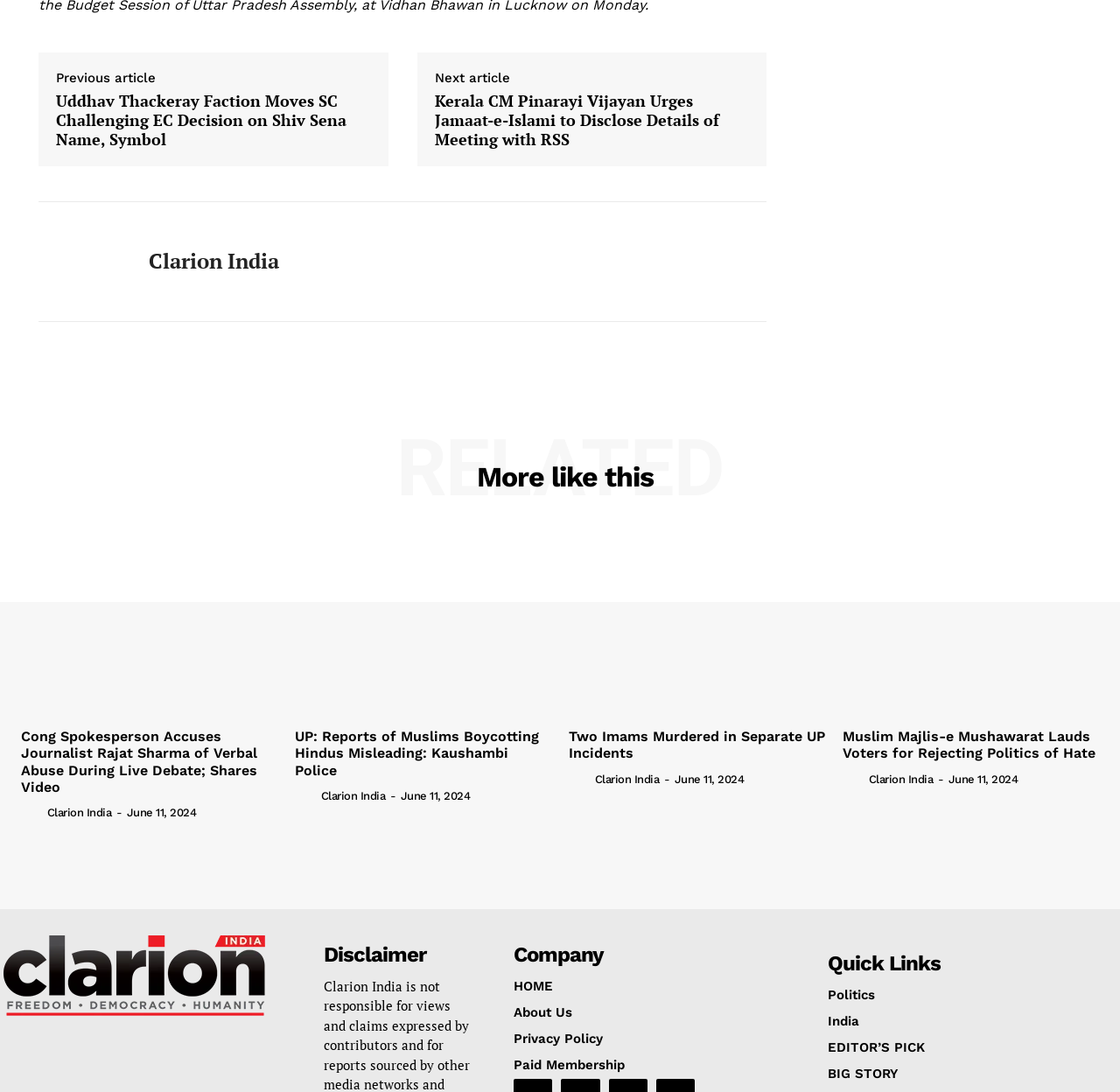Respond concisely with one word or phrase to the following query:
What is the category of the article 'Muslim Majlis-e Mushawarat Lauds Voters for Rejecting Politics of Hate'?

Politics